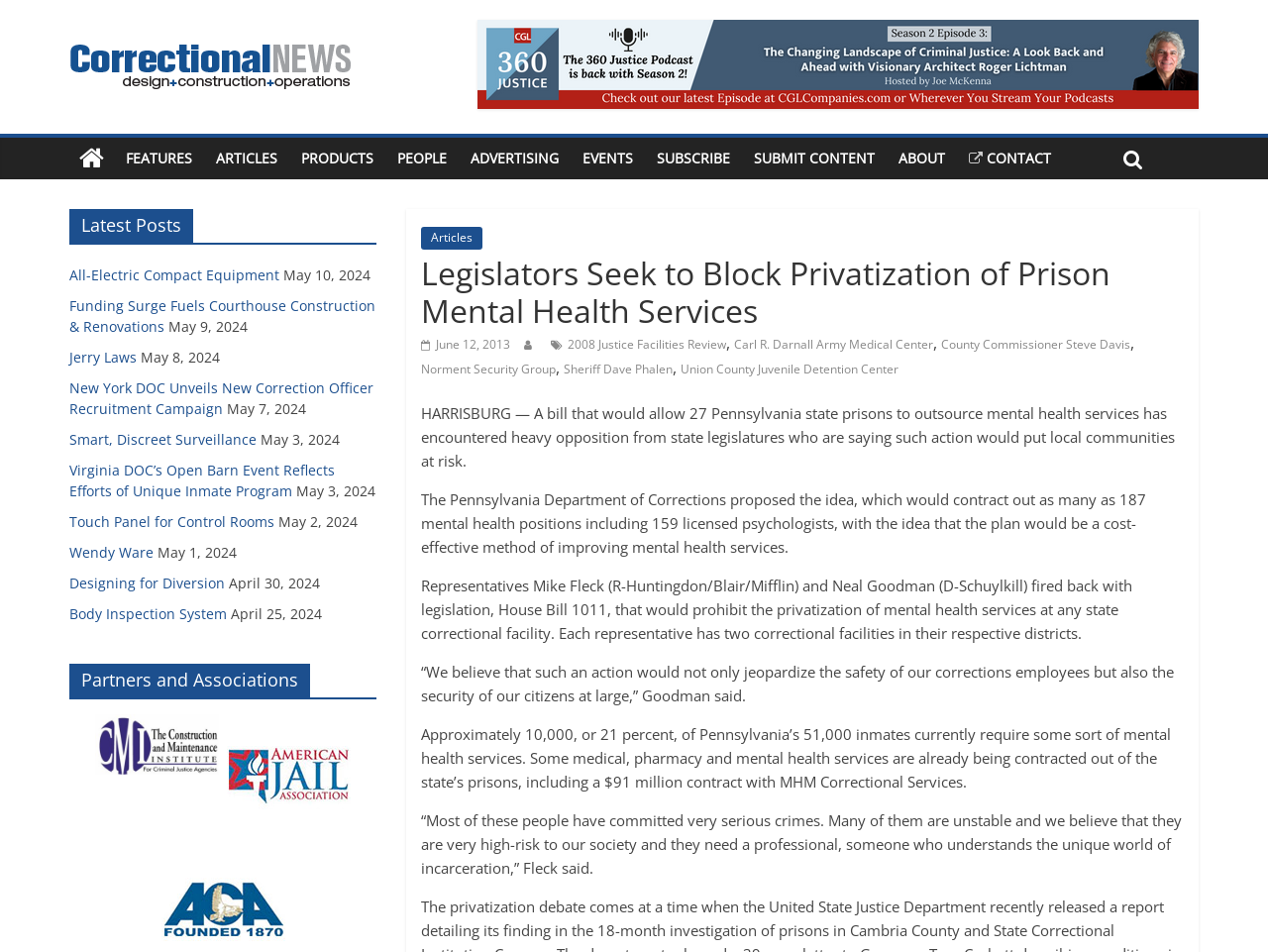Show me the bounding box coordinates of the clickable region to achieve the task as per the instruction: "Read the article 'Legislators Seek to Block Privatization of Prison Mental Health Services'".

[0.332, 0.262, 0.934, 0.347]